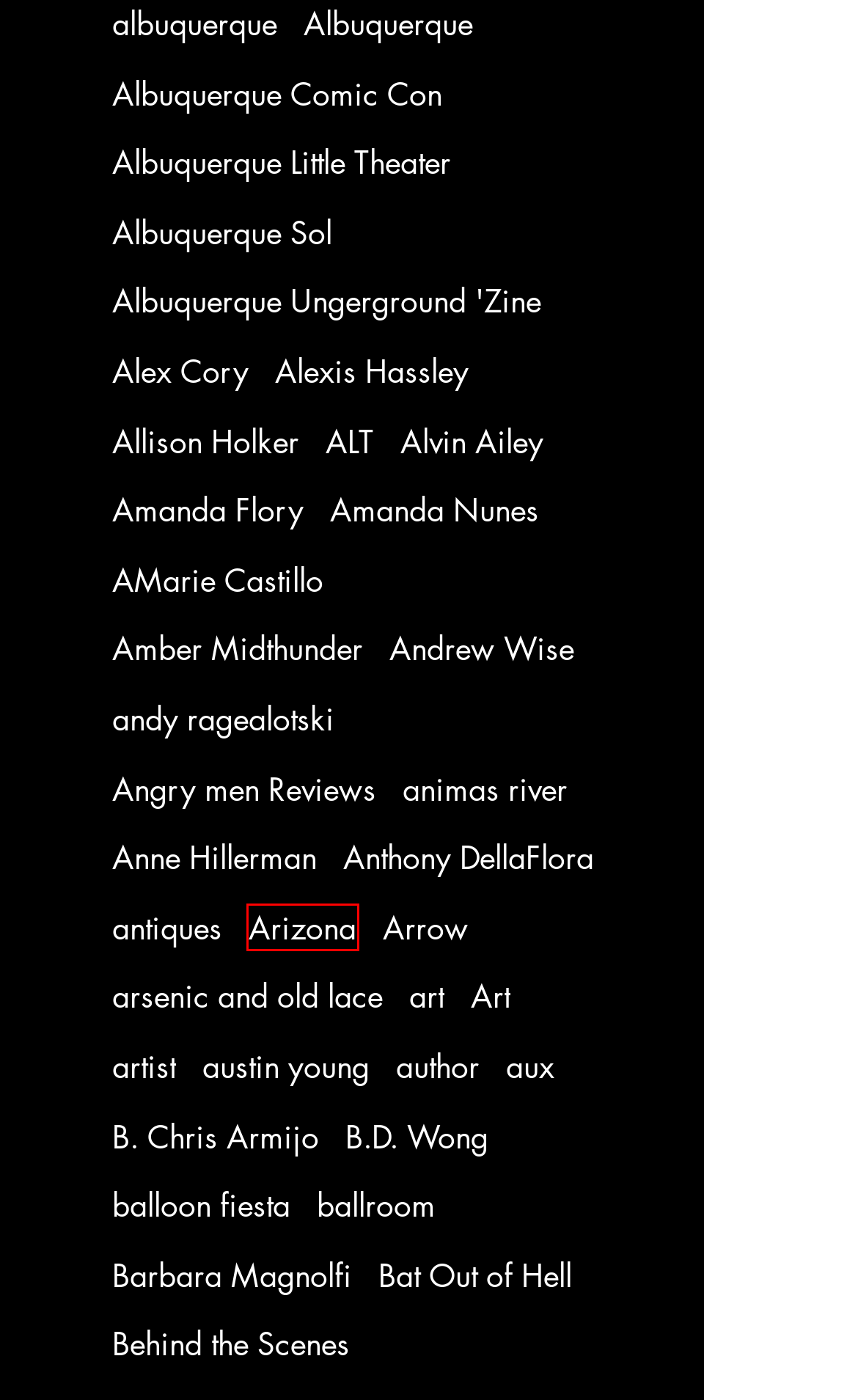Examine the webpage screenshot and identify the UI element enclosed in the red bounding box. Pick the webpage description that most accurately matches the new webpage after clicking the selected element. Here are the candidates:
A. ALT | NM Entertainment
B. ballroom | NM Entertainment
C. Anne Hillerman | NM Entertainment
D. Alexis Hassley | NM Entertainment
E. Arizona | NM Entertainment
F. andy ragealotski | NM Entertainment
G. author | NM Entertainment
H. Albuquerque Little Theater | NM Entertainment

E